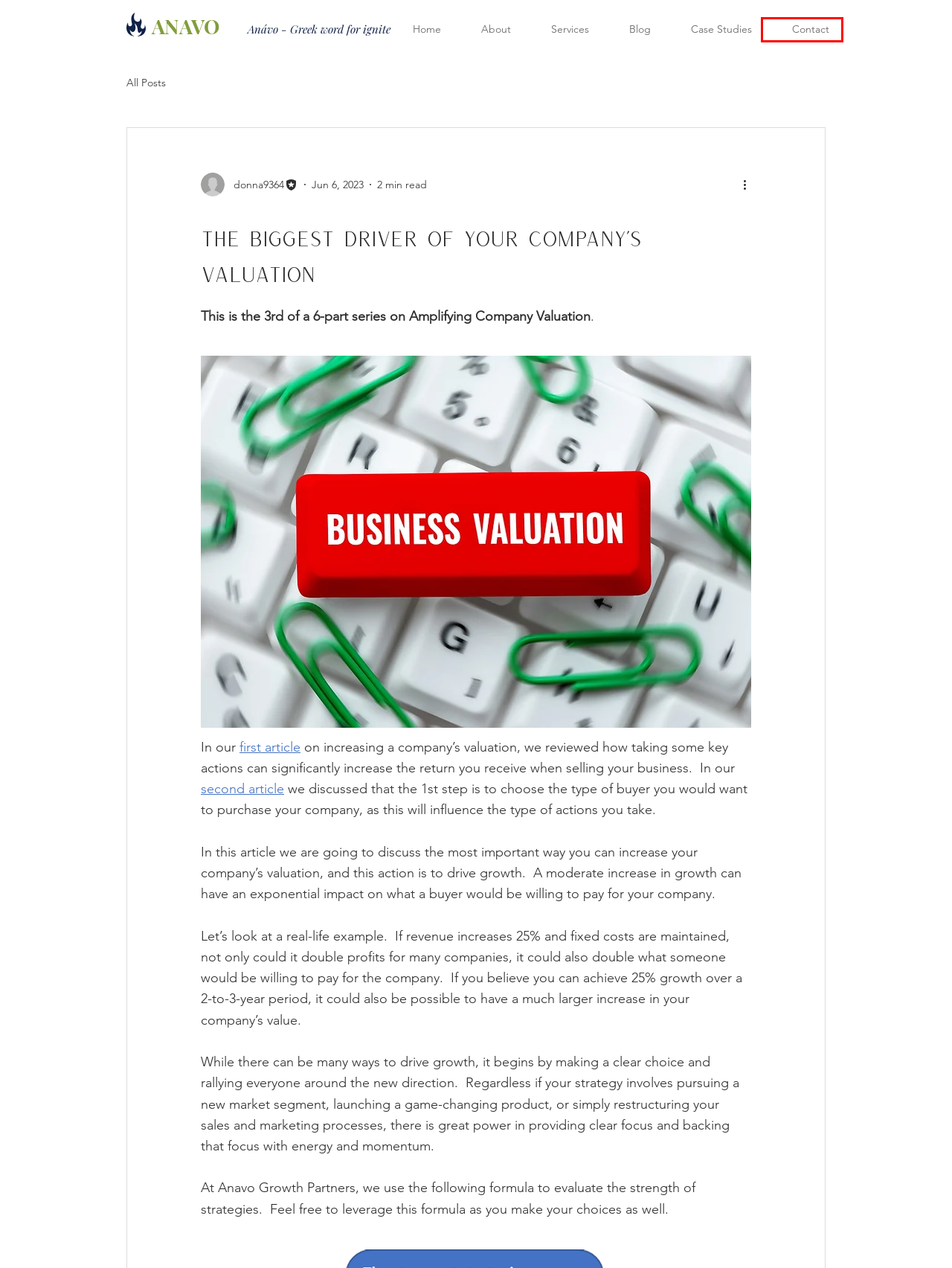Review the screenshot of a webpage that includes a red bounding box. Choose the webpage description that best matches the new webpage displayed after clicking the element within the bounding box. Here are the candidates:
A. Contact | ANAVO GROWTH
B. Managing by Walking Around
C. Blog | ANAVO GROWTH
D. Begin Maximizing Your Company’s Value – Choose the Ideal Buyer
E. About | ANAVO GROWTH
F. Home | ANAVO
G. Case Studies | ANAVO GROWTH
H. Breaking Through the Growth Ceiling

A